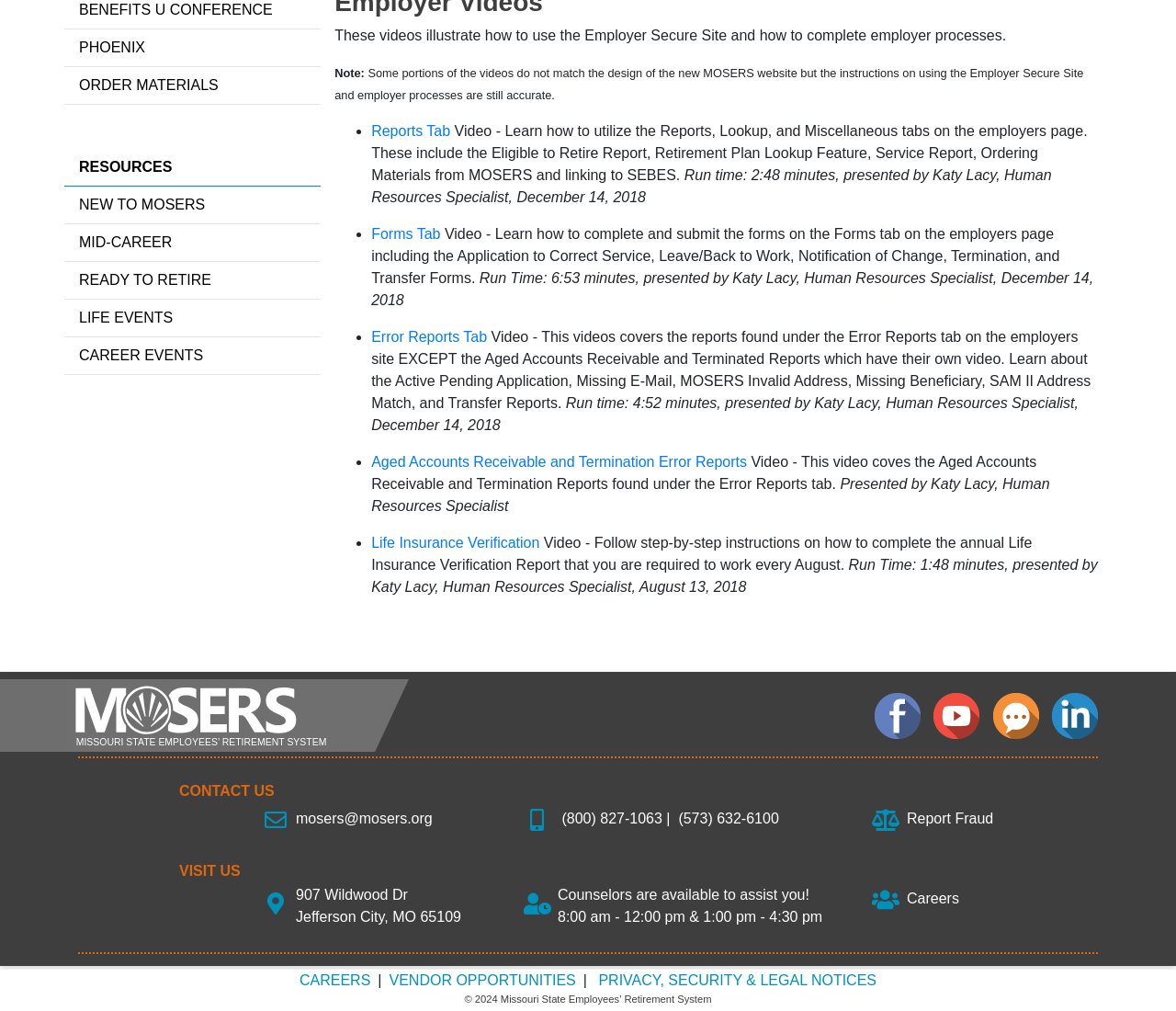Specify the bounding box coordinates (top-left x, top-left y, bottom-right x, bottom-right y) of the UI element in the screenshot that matches this description: Vendor Opportunities

[0.325, 0.962, 0.496, 0.978]